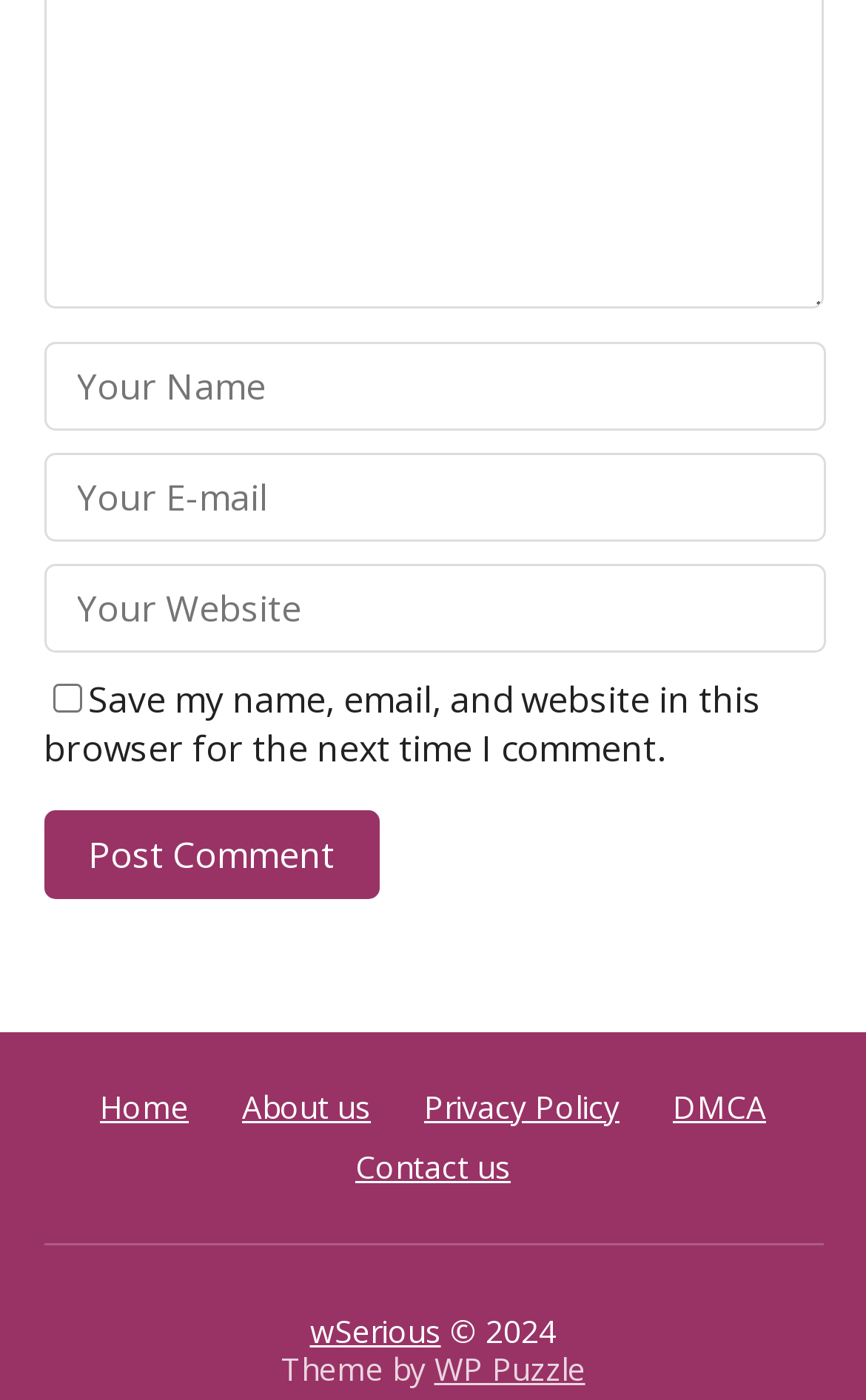Identify the bounding box coordinates for the element that needs to be clicked to fulfill this instruction: "Visit the Home page". Provide the coordinates in the format of four float numbers between 0 and 1: [left, top, right, bottom].

[0.115, 0.775, 0.218, 0.805]